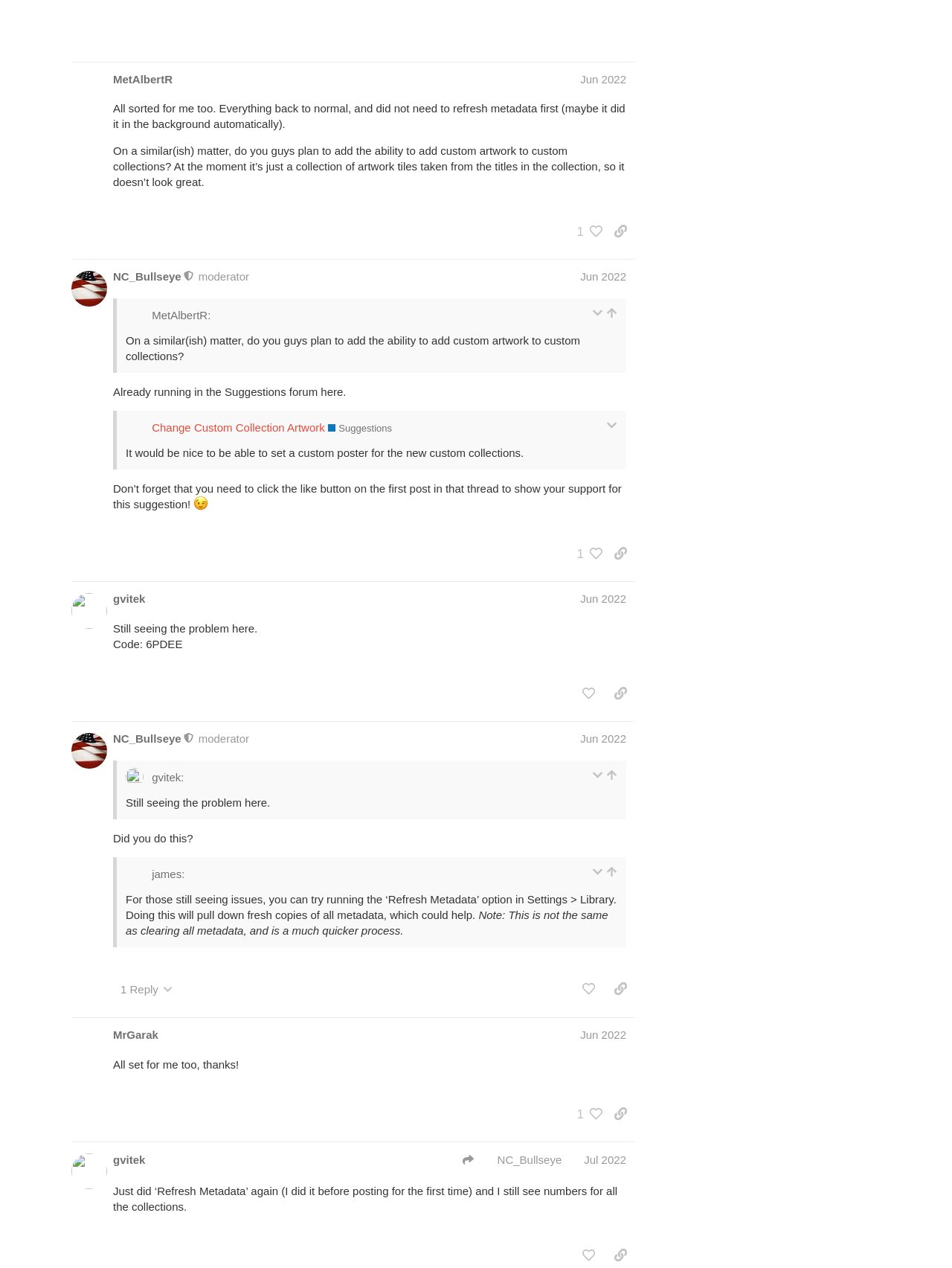Identify the bounding box coordinates of the clickable region required to complete the instruction: "Reply". The coordinates should be given as four float numbers within the range of 0 and 1, i.e., [left, top, right, bottom].

[0.596, 0.436, 0.659, 0.456]